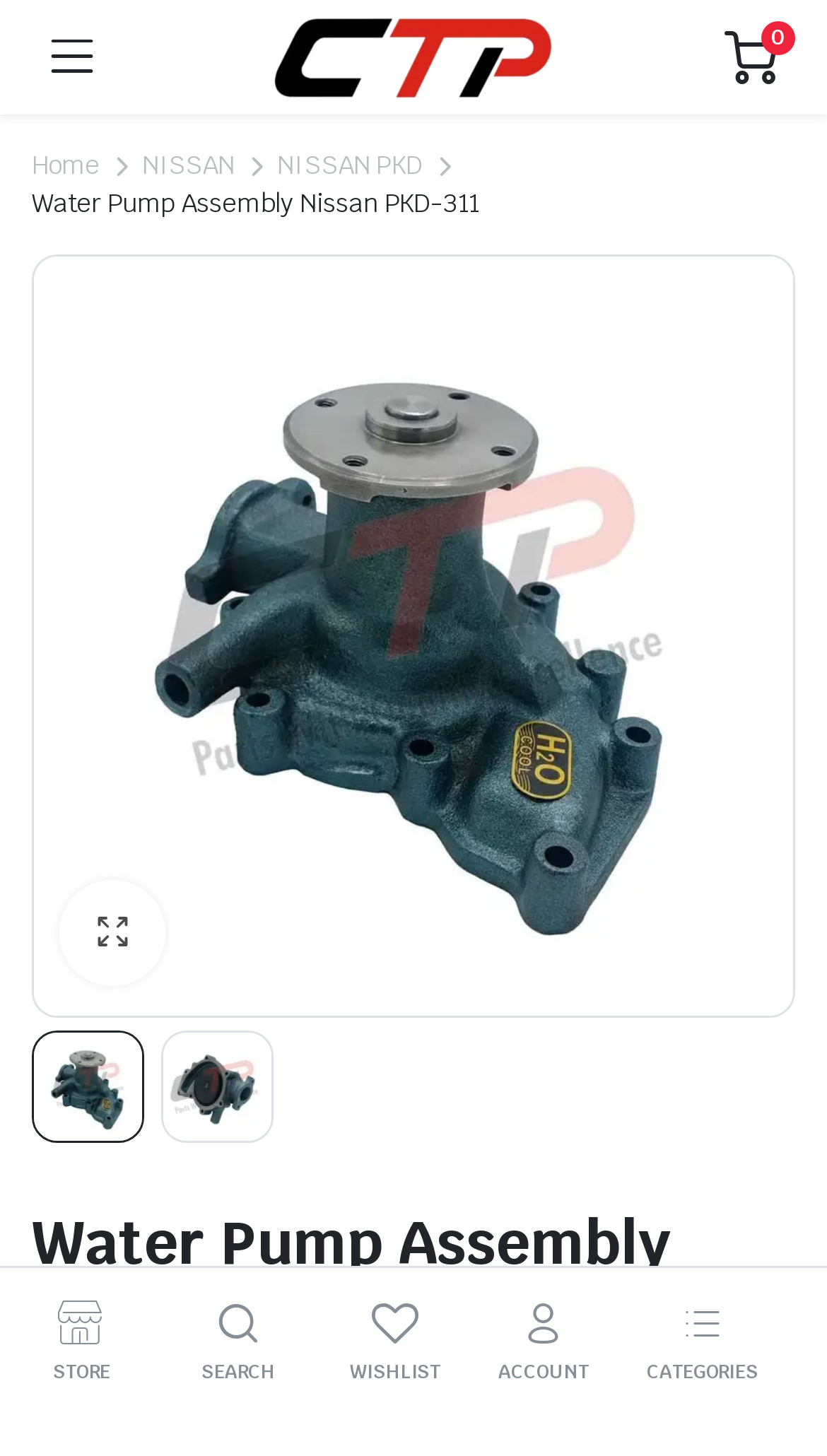Identify the title of the webpage and provide its text content.

Water Pump Assembly Nissan PKD-311